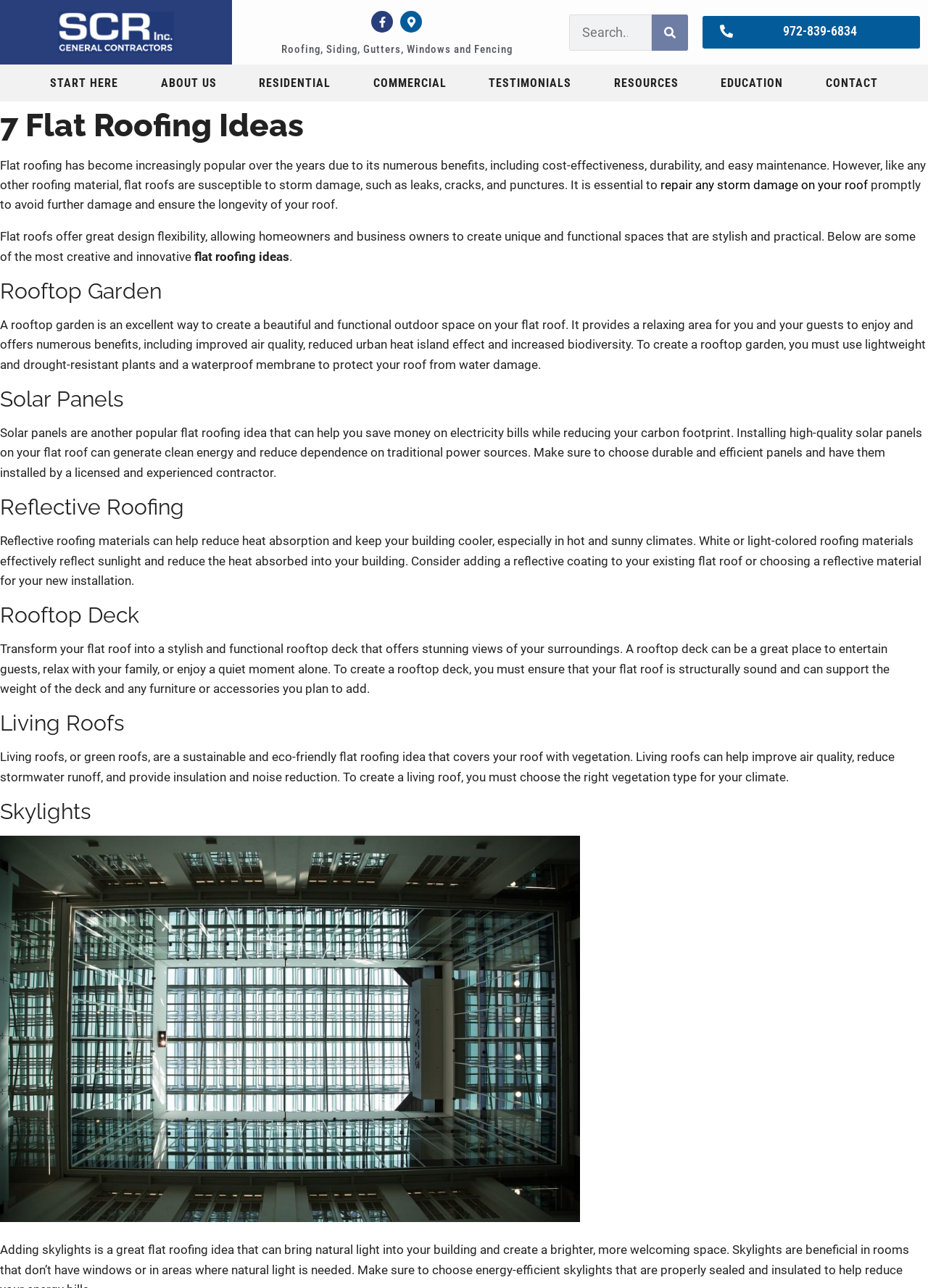What is the purpose of reflective roofing materials?
From the image, provide a succinct answer in one word or a short phrase.

Reduce heat absorption